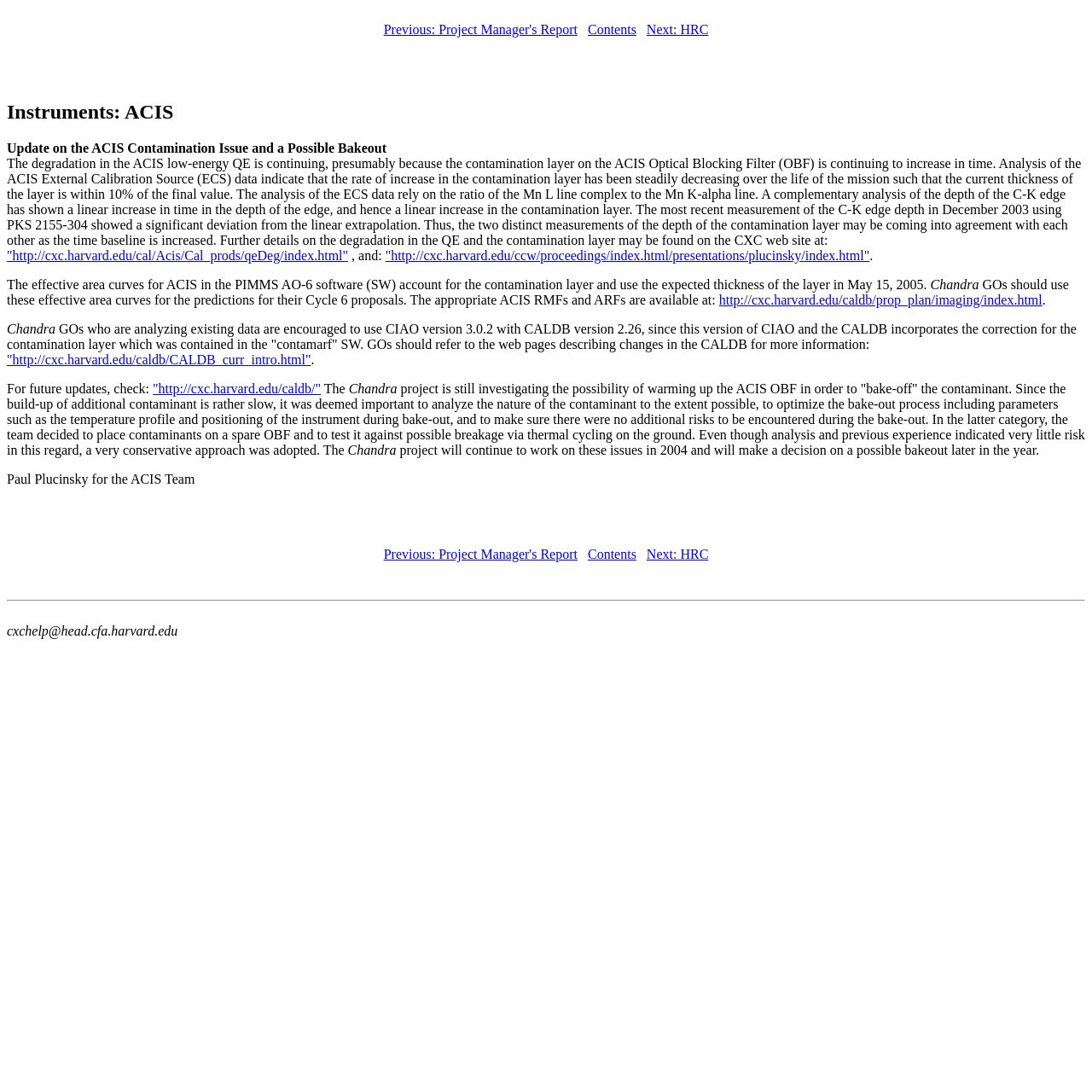Pinpoint the bounding box coordinates of the area that should be clicked to complete the following instruction: "Check ACIS contamination issue update". The coordinates must be given as four float numbers between 0 and 1, i.e., [left, top, right, bottom].

[0.006, 0.227, 0.319, 0.24]